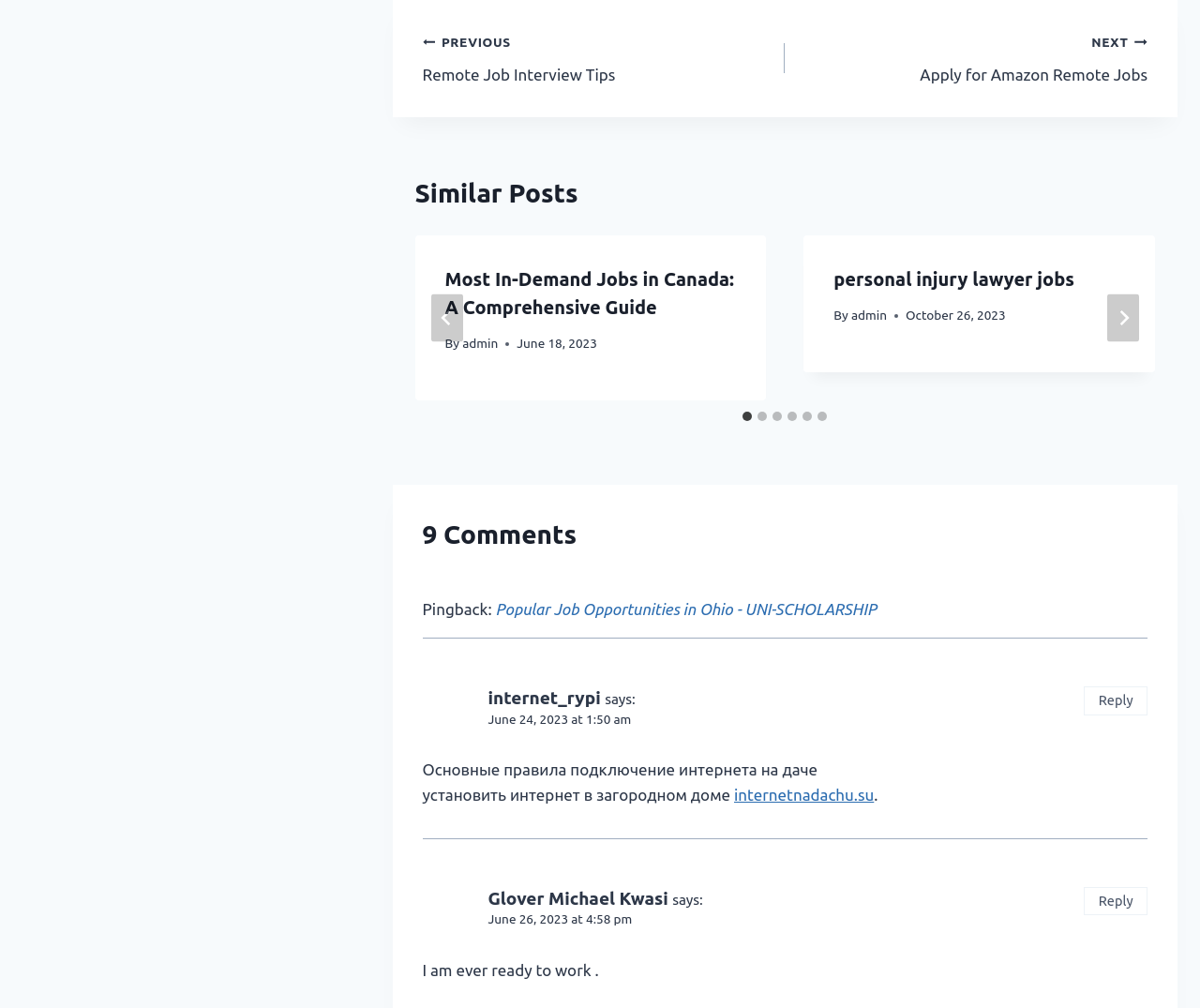Indicate the bounding box coordinates of the element that needs to be clicked to satisfy the following instruction: "Go to previous post". The coordinates should be four float numbers between 0 and 1, i.e., [left, top, right, bottom].

[0.352, 0.028, 0.654, 0.087]